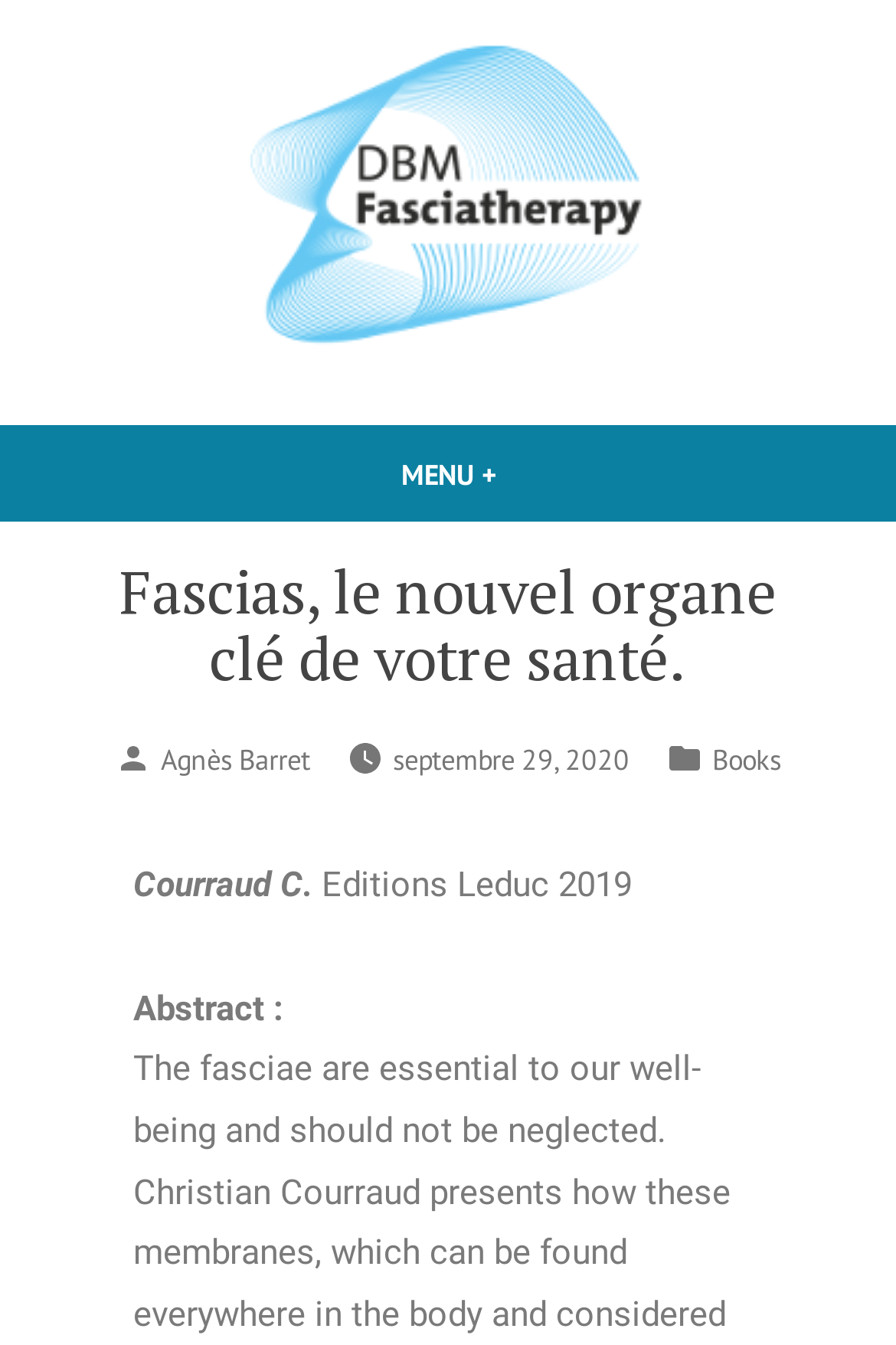What is the name of the website?
Look at the image and respond with a one-word or short phrase answer.

DBM Fasciatherapy